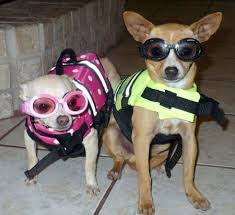Provide a short answer to the following question with just one word or phrase: What is the dogs wearing on their eyes?

Goggles